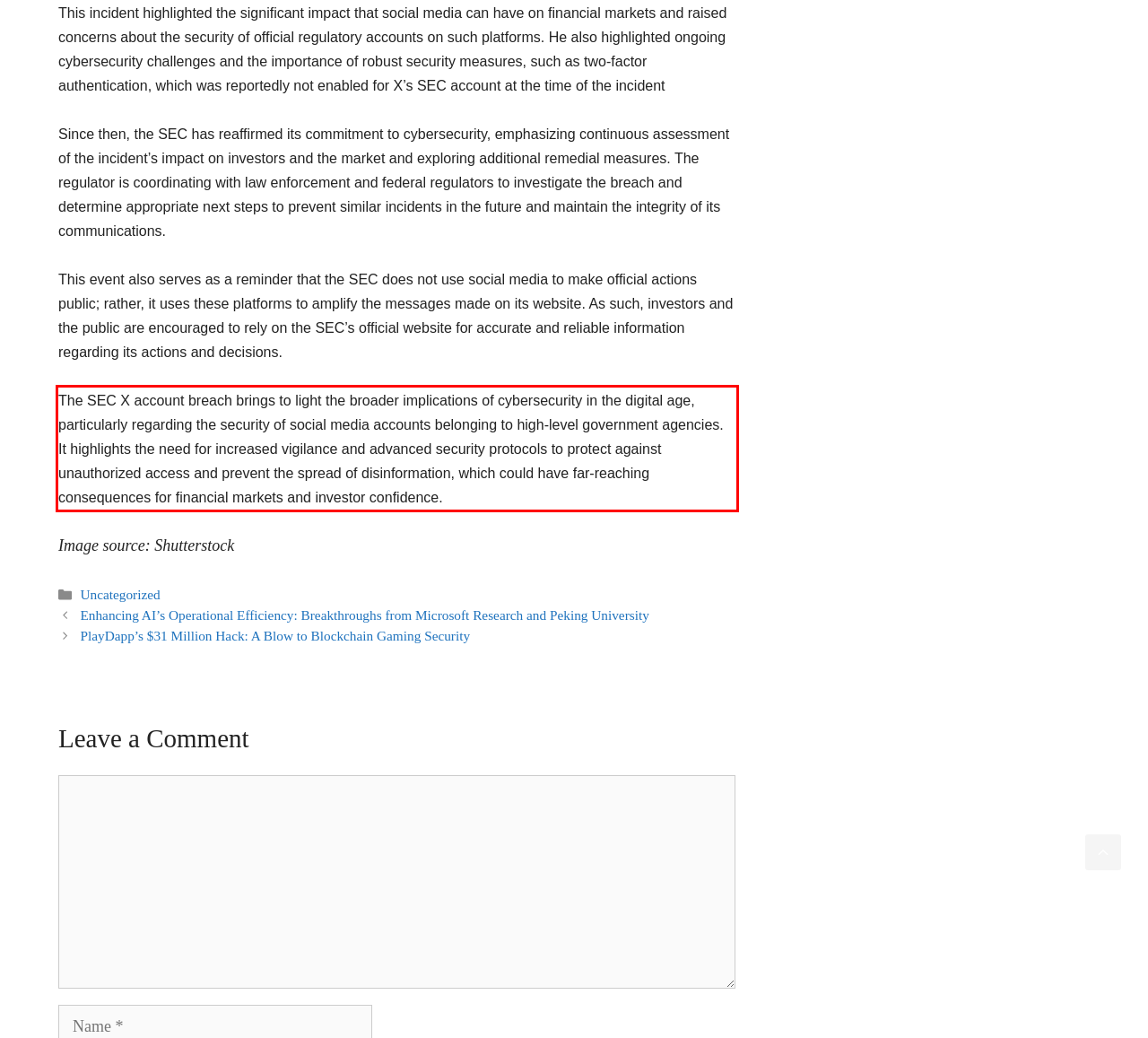You have a screenshot of a webpage with a red bounding box. Use OCR to generate the text contained within this red rectangle.

The SEC X account breach brings to light the broader implications of cybersecurity in the digital age, particularly regarding the security of social media accounts belonging to high-level government agencies. It highlights the need for increased vigilance and advanced security protocols to protect against unauthorized access and prevent the spread of disinformation, which could have far-reaching consequences for financial markets and investor confidence.